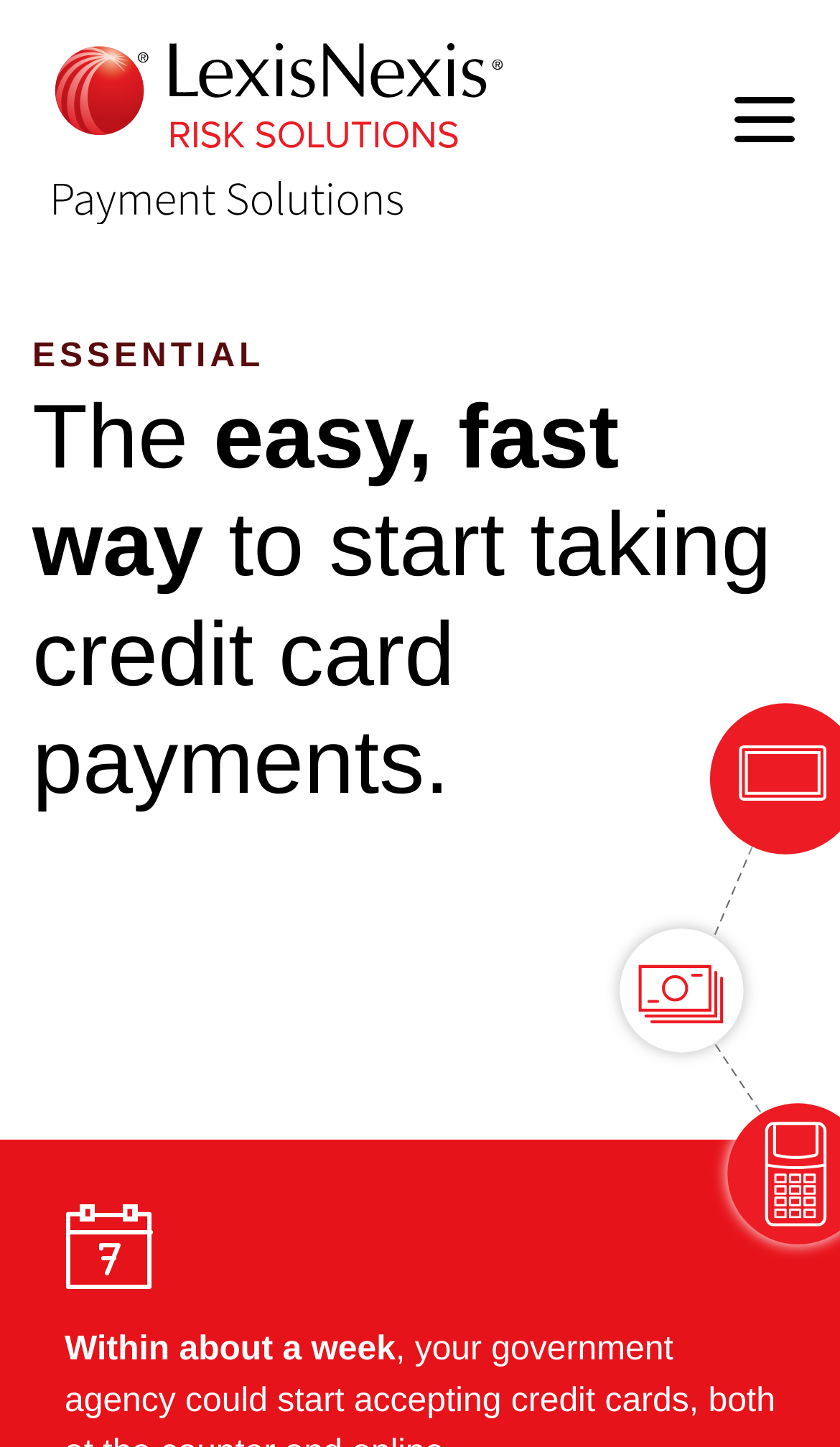What type of payment does the solution support?
Kindly give a detailed and elaborate answer to the question.

The type of payment supported by the solution is mentioned in the heading element with a bounding box coordinate of [0.038, 0.265, 0.962, 0.565]. The heading describes the payment solution as 'The easy, fast way to start taking credit card payments.'